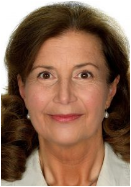What is Kathrin Latsch associated with?
Using the image provided, answer with just one word or phrase.

monneta gGmbH